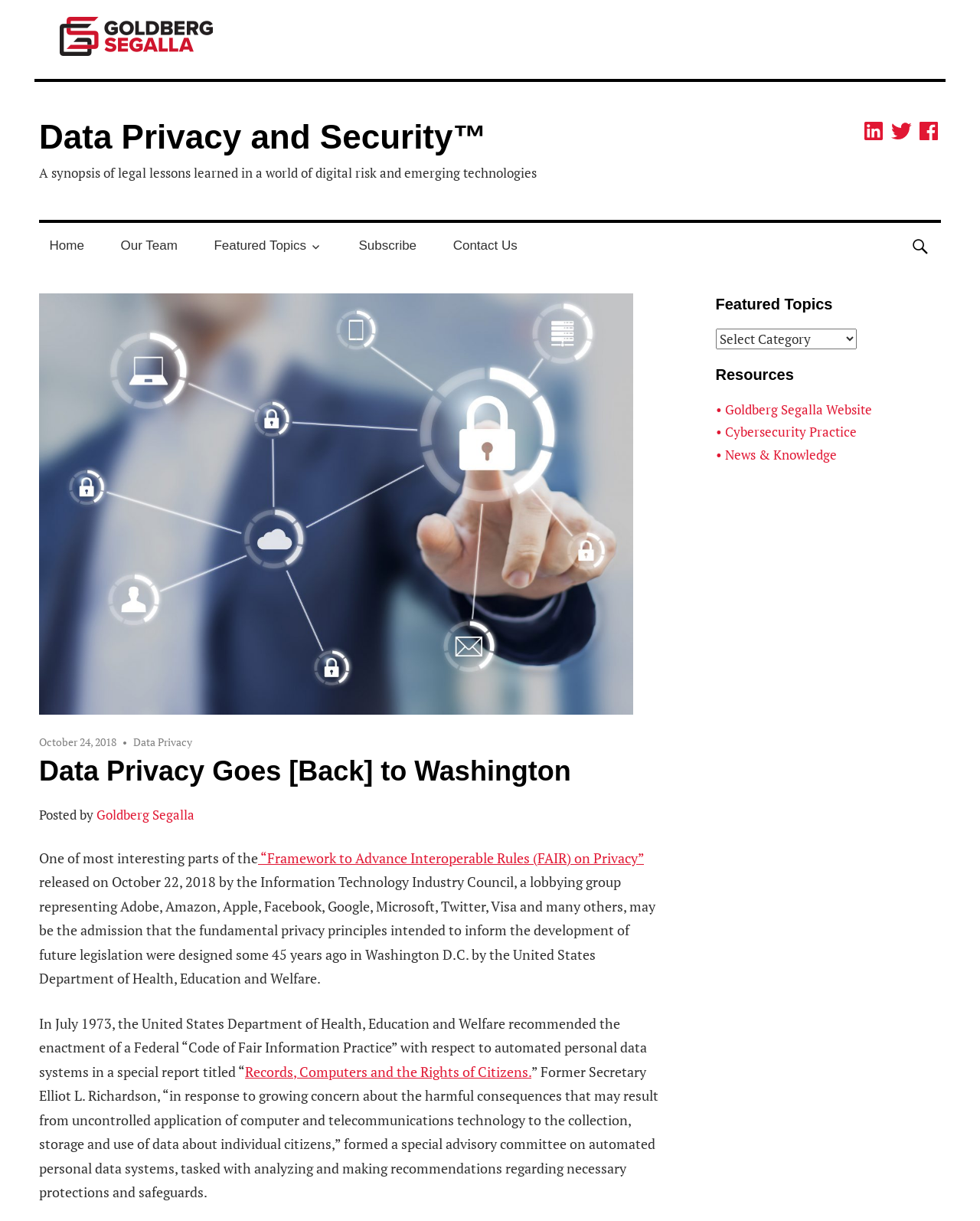Extract the main headline from the webpage and generate its text.

Data Privacy Goes [Back] to Washington